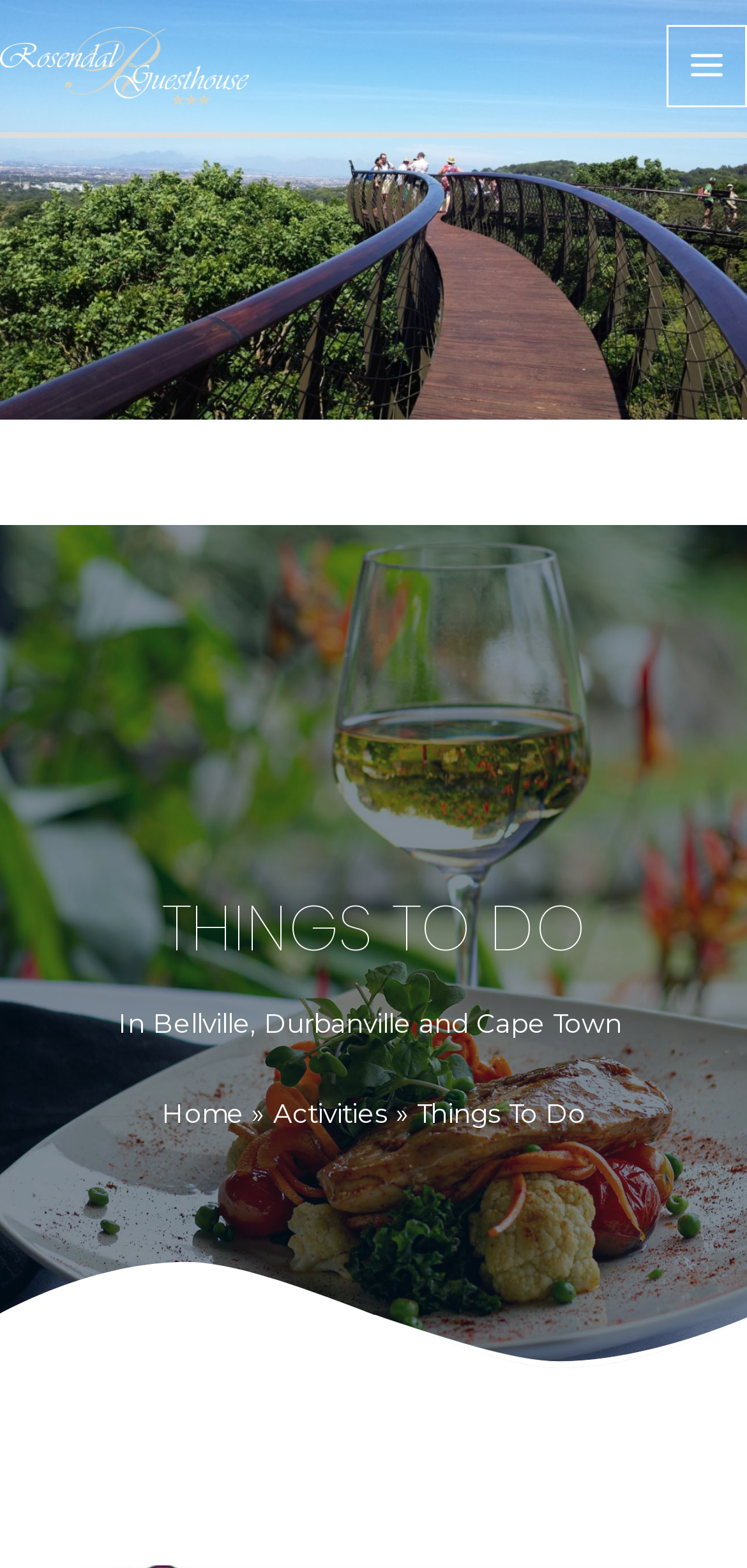Your task is to extract the text of the main heading from the webpage.

THINGS TO DO